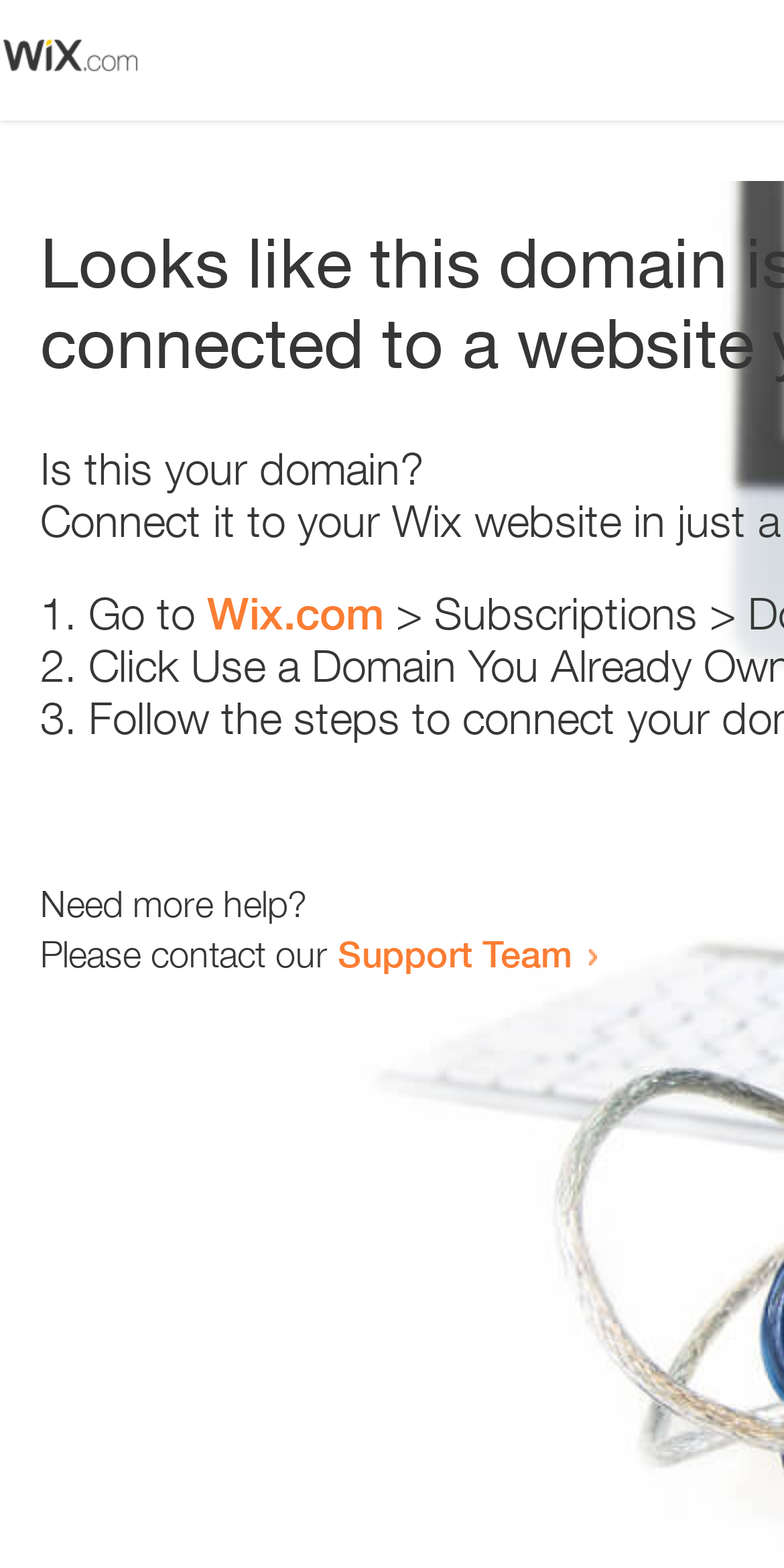Answer the following inquiry with a single word or phrase:
What is the link text below the second list marker?

Wix.com